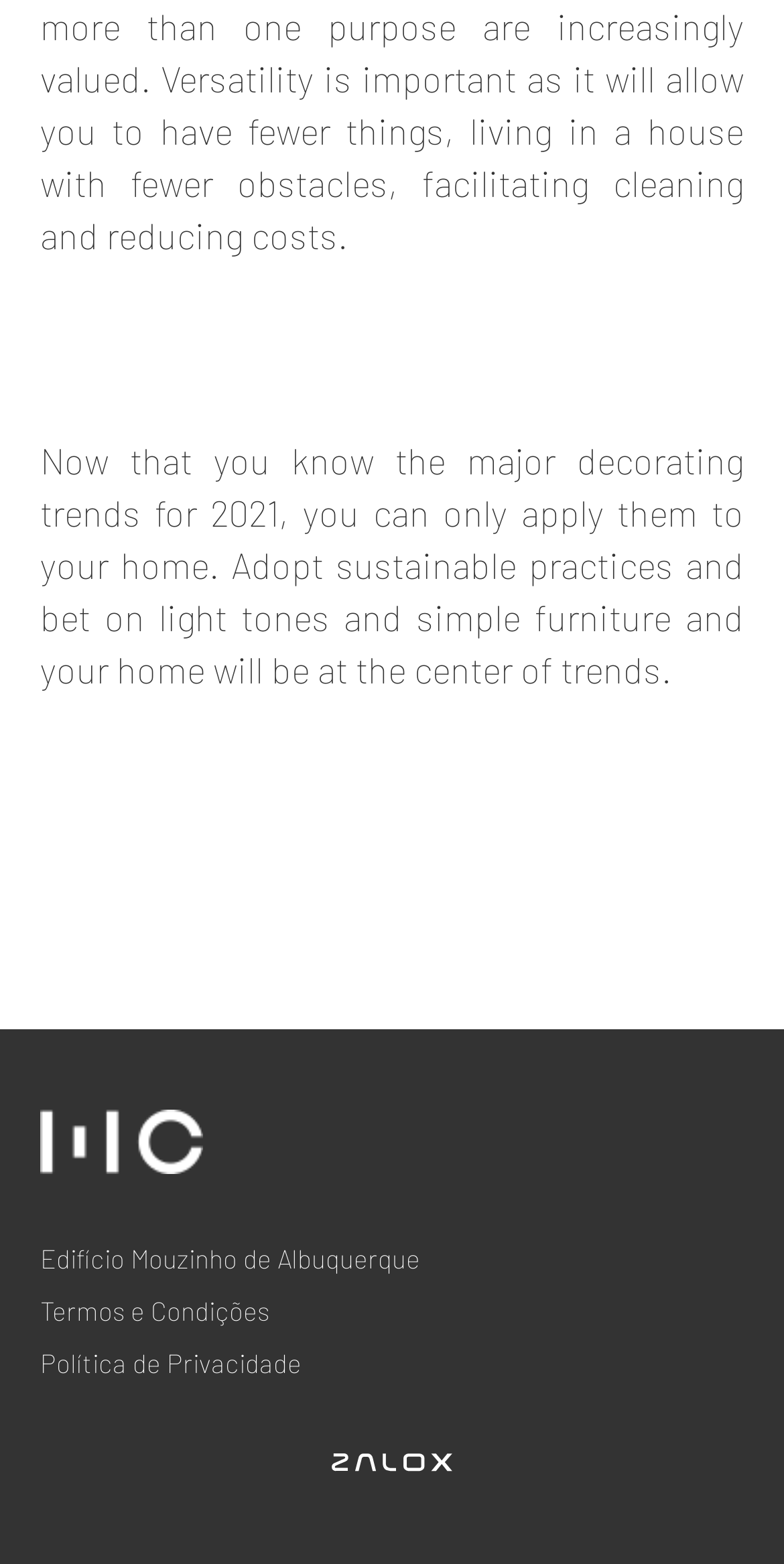Kindly respond to the following question with a single word or a brief phrase: 
What is the main topic of the webpage?

Decorating trends